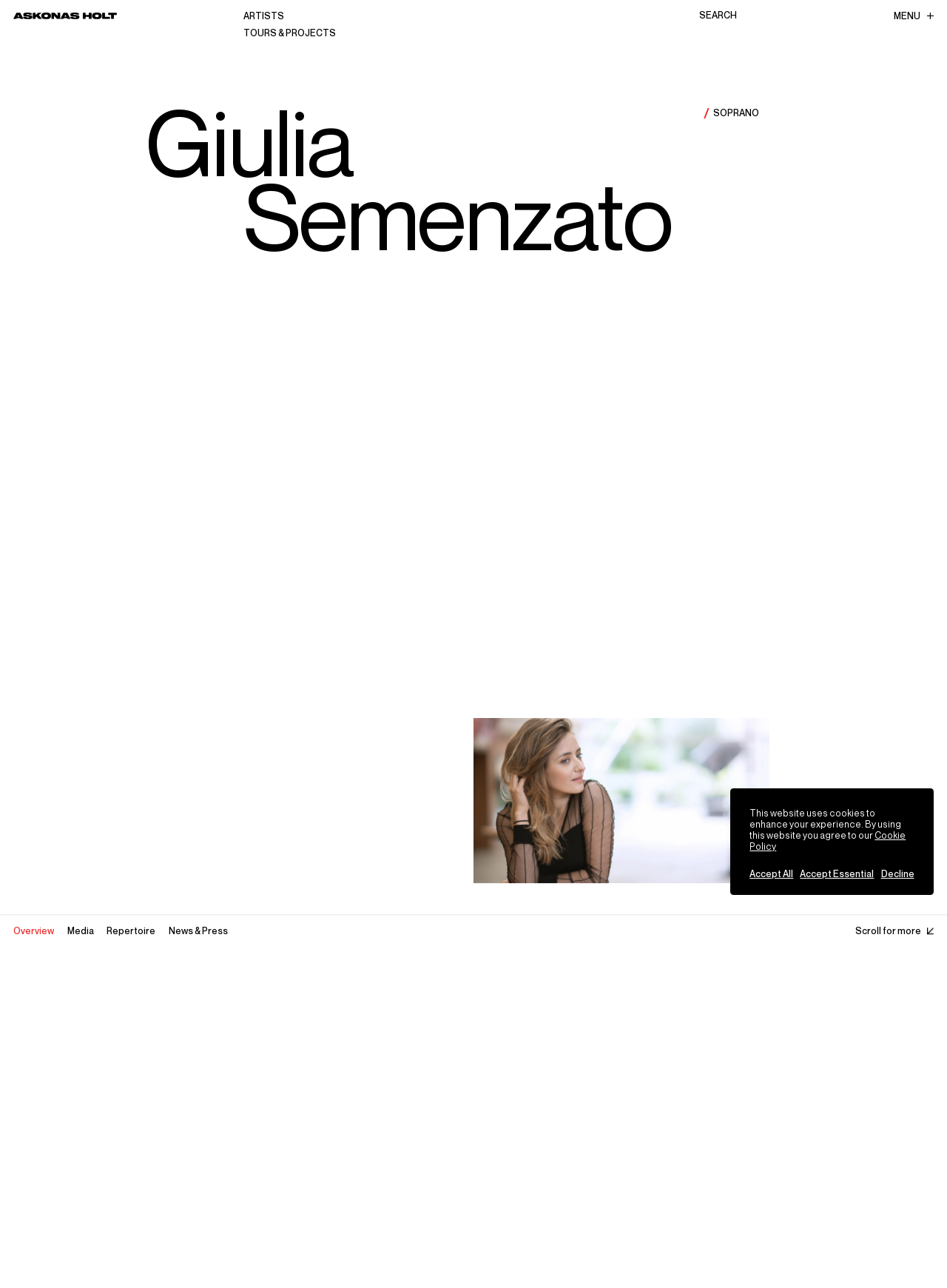What is the purpose of the 'SEARCH' button?
Refer to the image and provide a one-word or short phrase answer.

To search for something